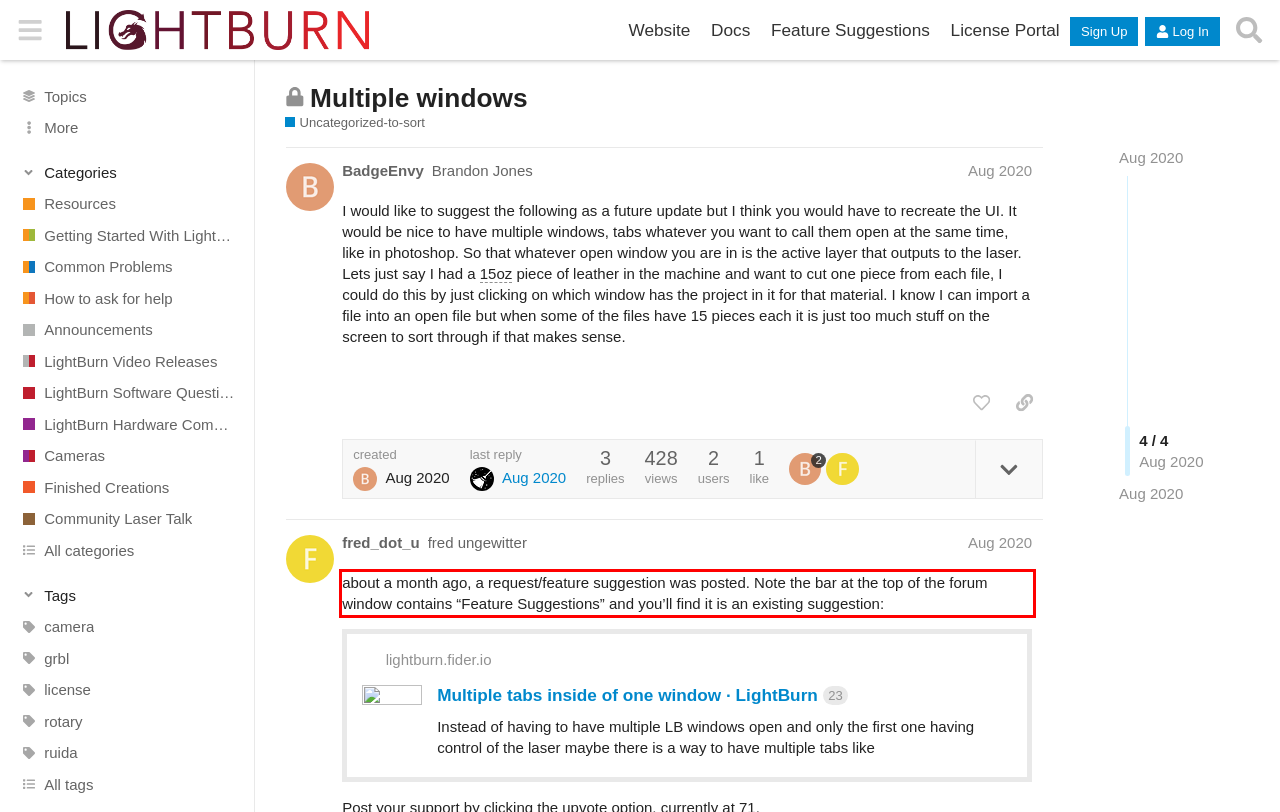There is a screenshot of a webpage with a red bounding box around a UI element. Please use OCR to extract the text within the red bounding box.

about a month ago, a request/feature suggestion was posted. Note the bar at the top of the forum window contains “Feature Suggestions” and you’ll find it is an existing suggestion: